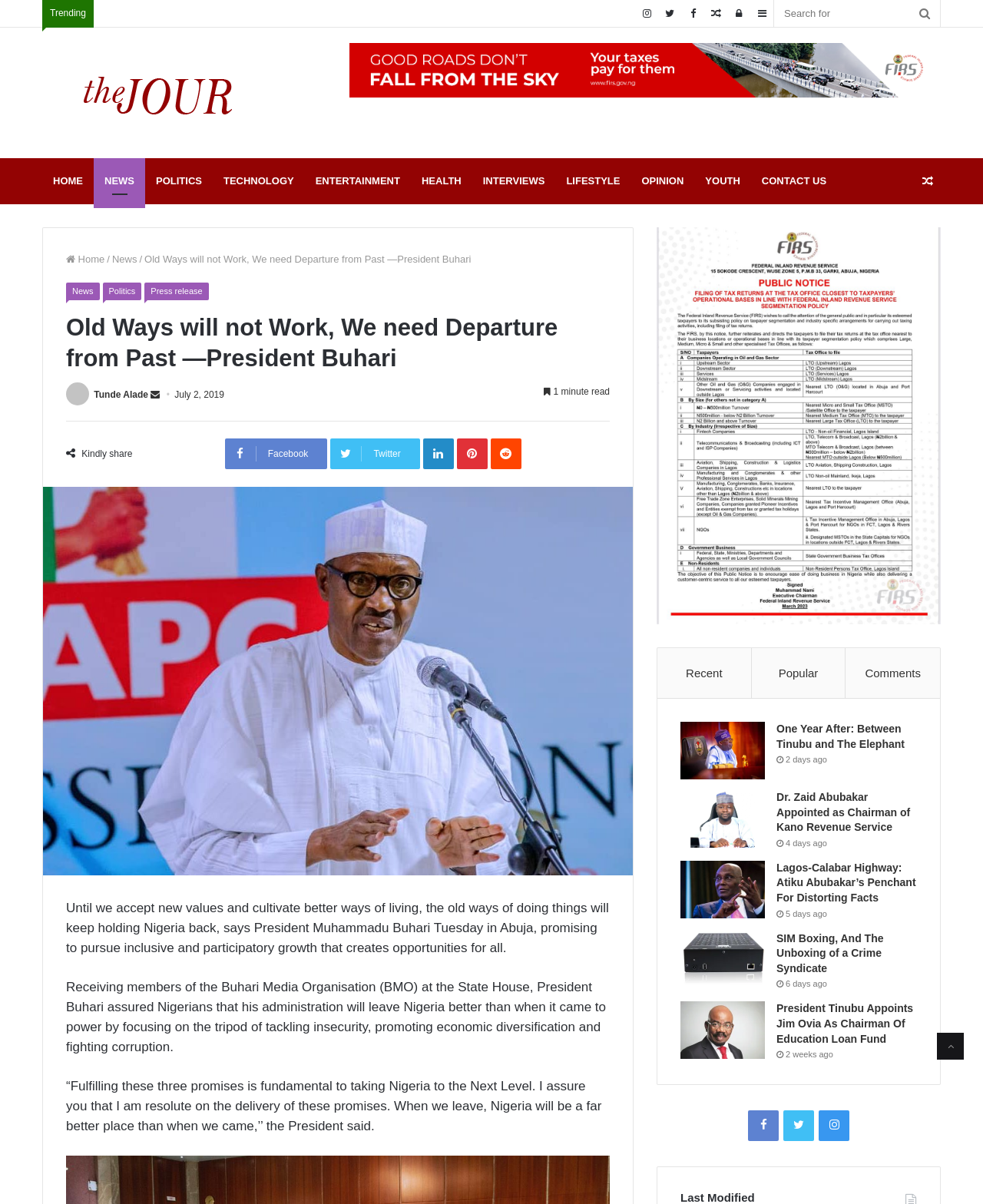Determine the bounding box coordinates of the clickable region to follow the instruction: "Search for".

[0.788, 0.0, 0.956, 0.022]